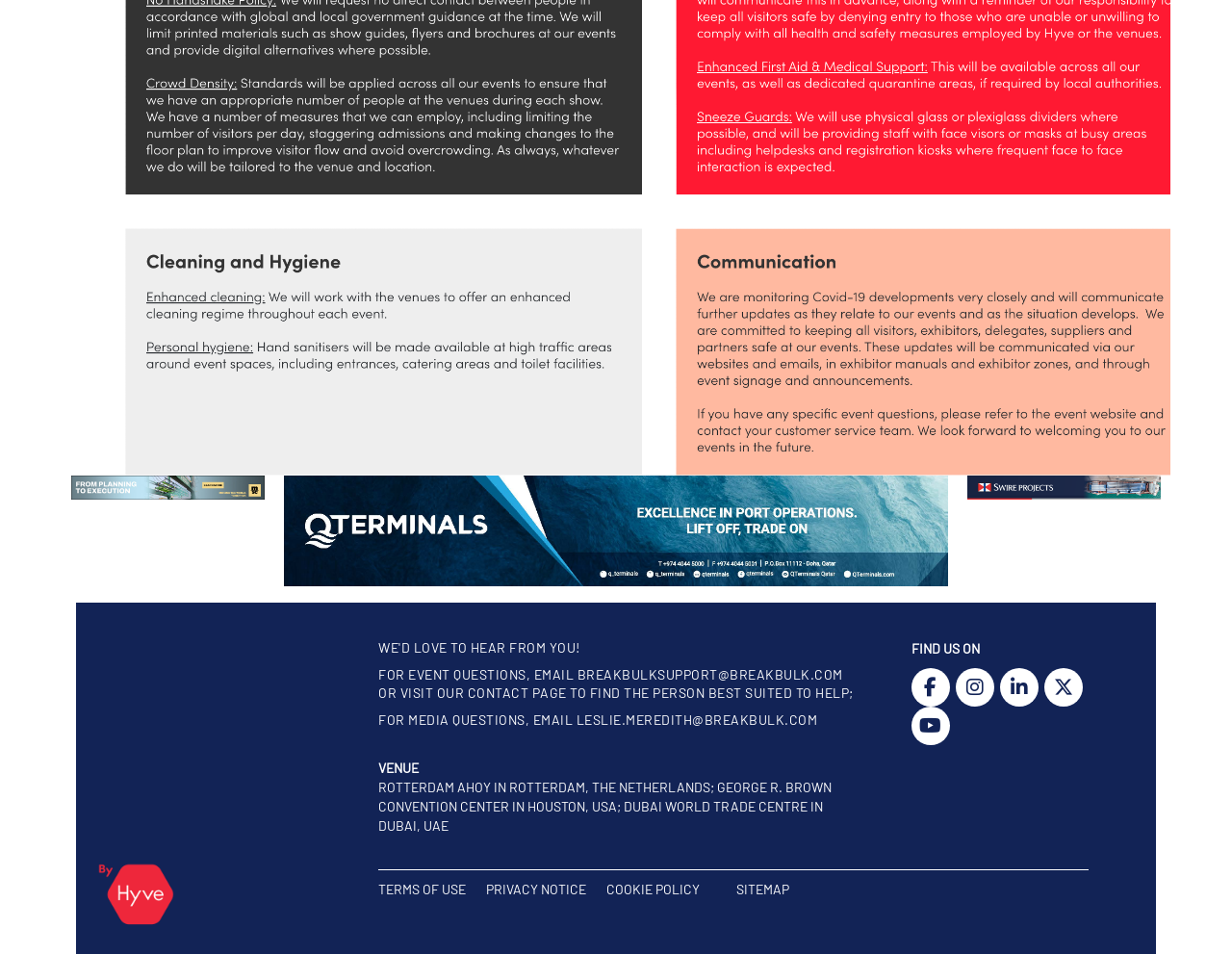Locate the bounding box coordinates of the element that should be clicked to execute the following instruction: "Visit the contact page".

[0.307, 0.717, 0.693, 0.735]